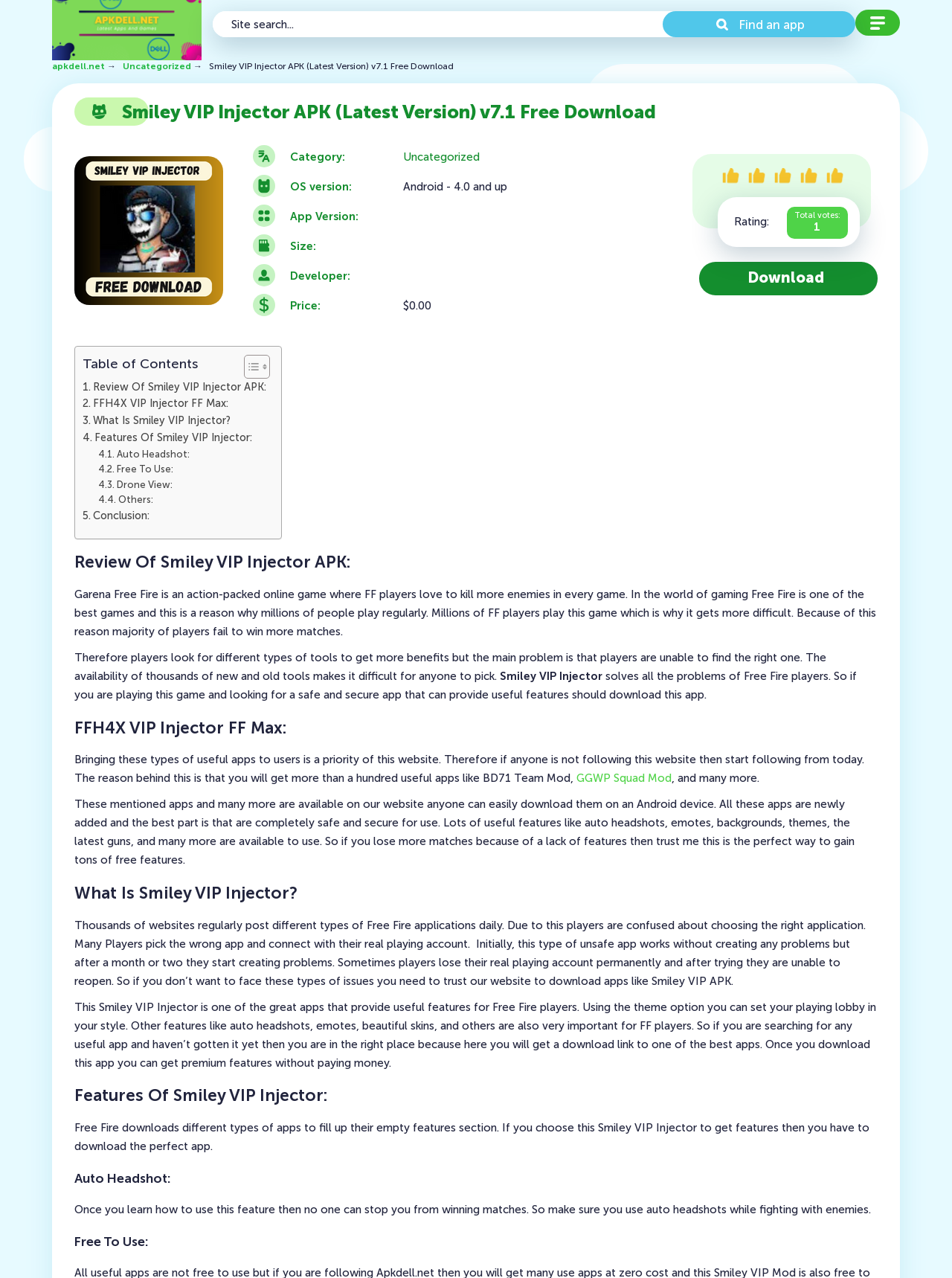Please identify the bounding box coordinates of the clickable element to fulfill the following instruction: "Read the review of Smiley VIP Injector APK". The coordinates should be four float numbers between 0 and 1, i.e., [left, top, right, bottom].

[0.078, 0.433, 0.922, 0.447]